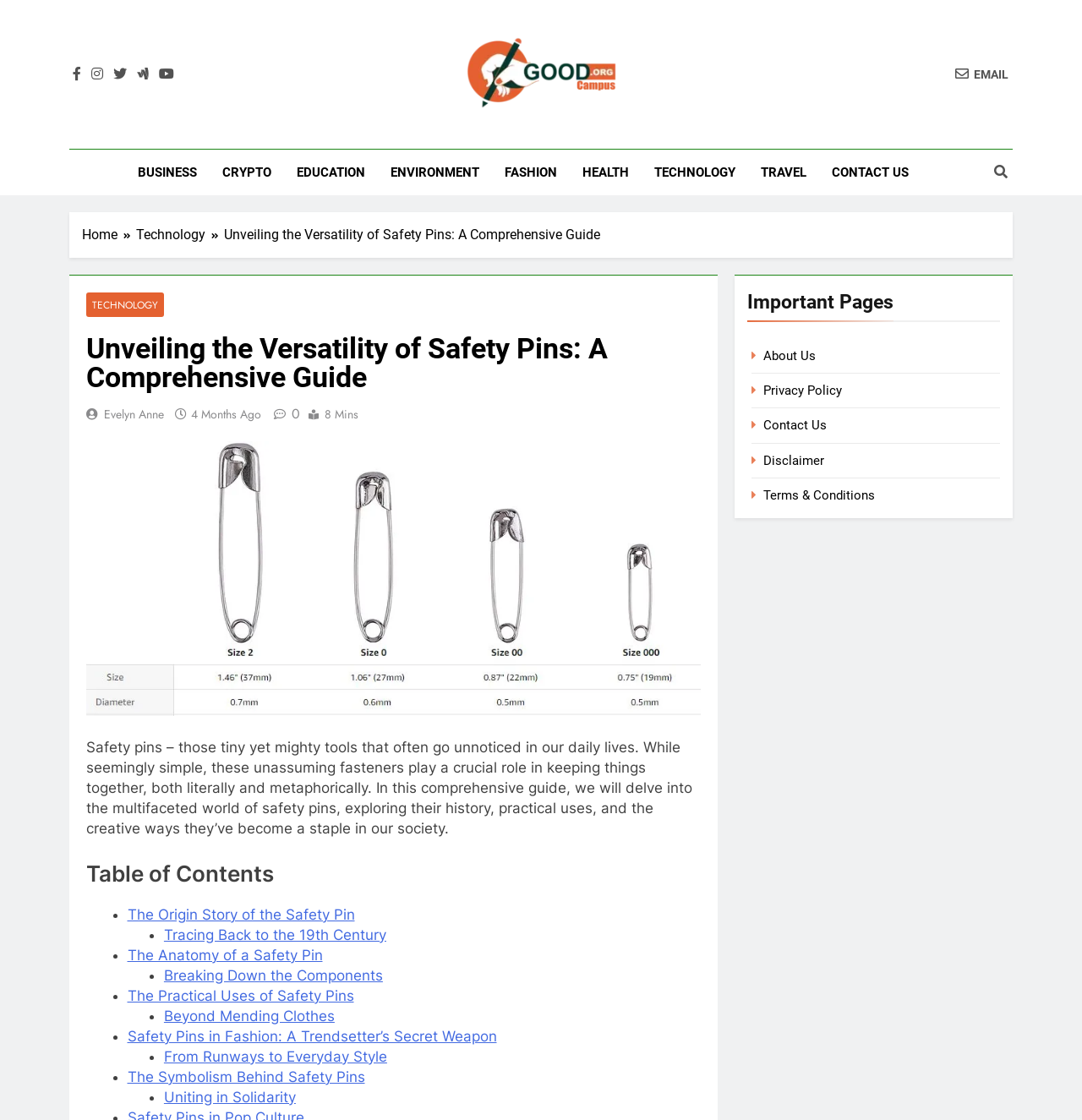Locate the coordinates of the bounding box for the clickable region that fulfills this instruction: "Click the EMAIL link".

[0.883, 0.059, 0.932, 0.073]